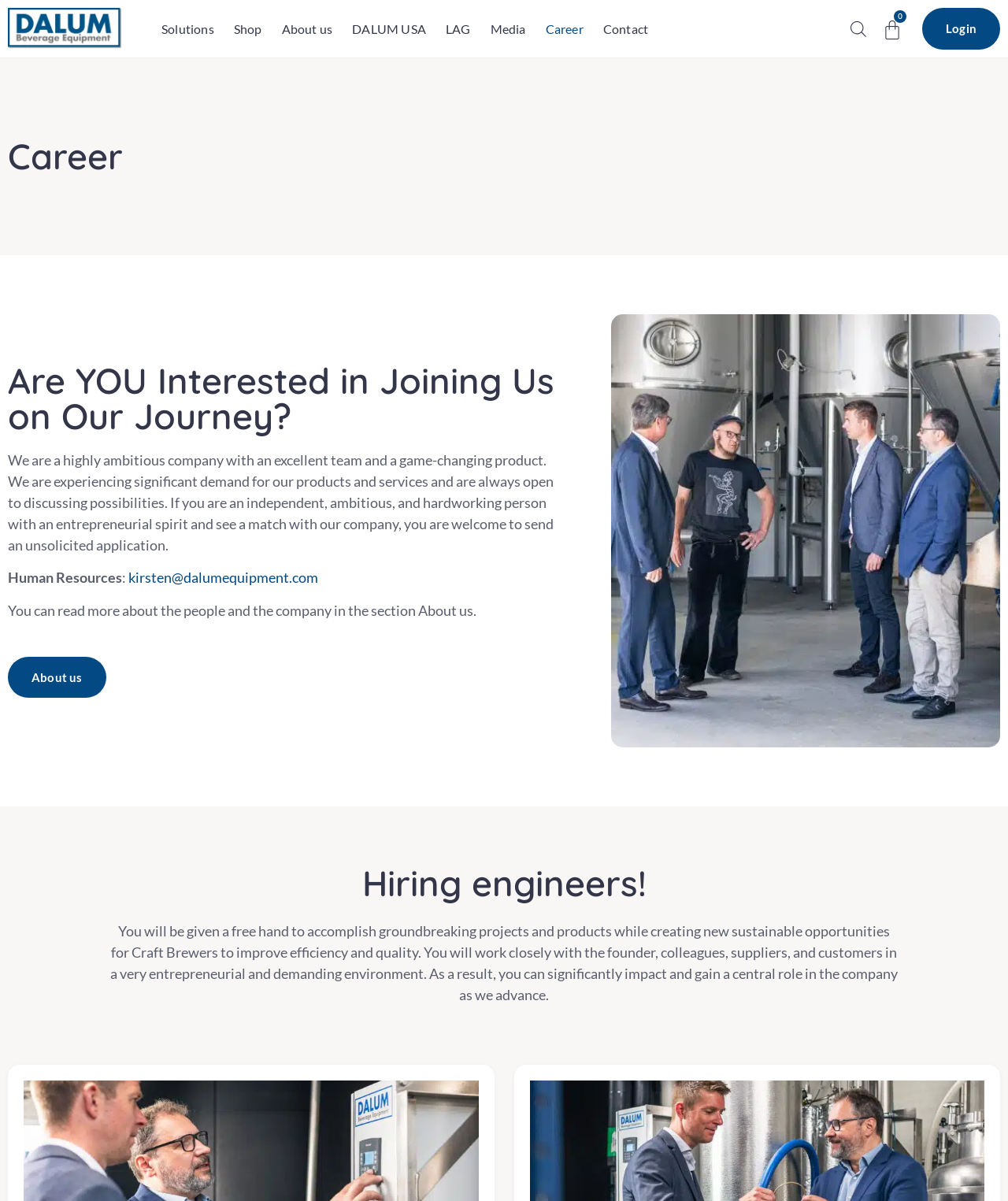Determine the bounding box coordinates for the area you should click to complete the following instruction: "Explore the 'Career' section".

[0.541, 0.011, 0.579, 0.037]